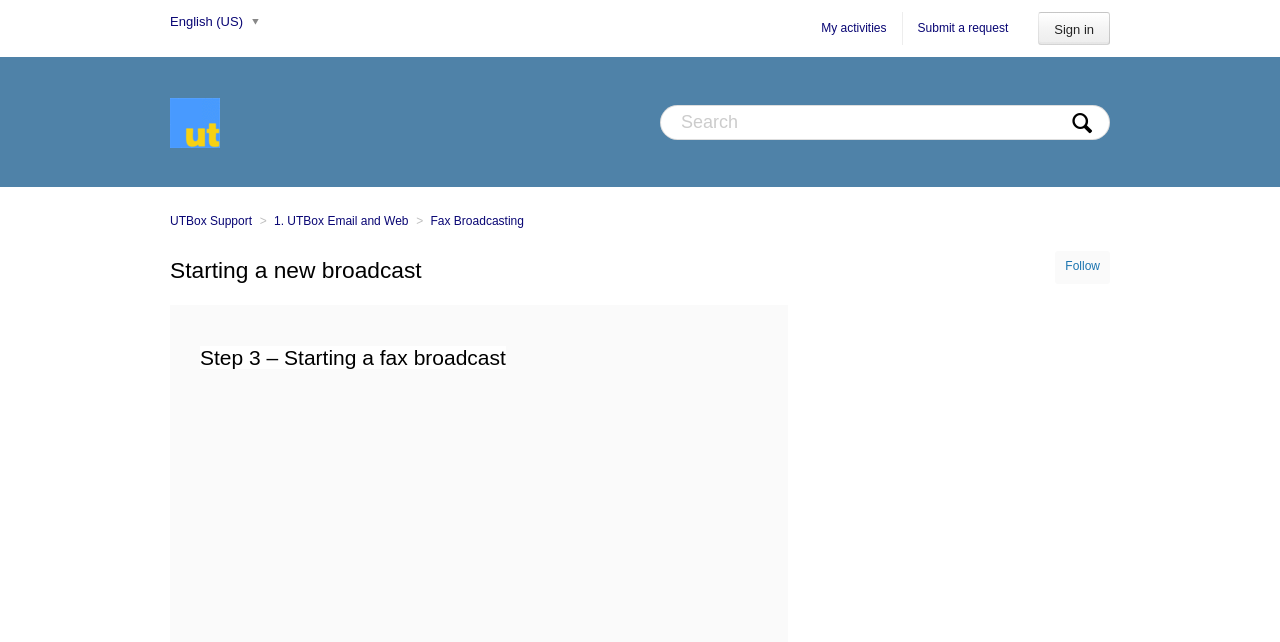Show the bounding box coordinates of the element that should be clicked to complete the task: "Sign in".

[0.811, 0.019, 0.867, 0.07]